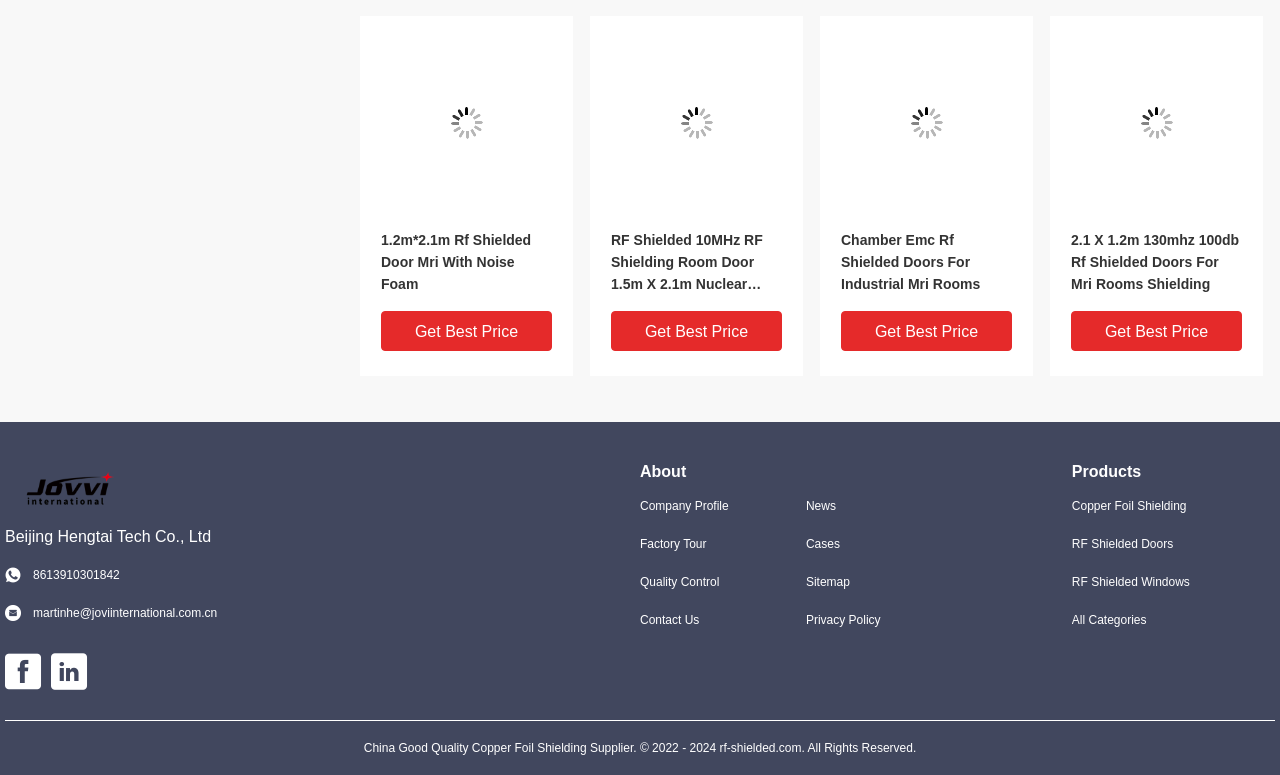Can you find the bounding box coordinates of the area I should click to execute the following instruction: "Get the best price for 1.2m*2.1m Rf Shielded Door Mri With Noise Foam"?

[0.298, 0.401, 0.431, 0.453]